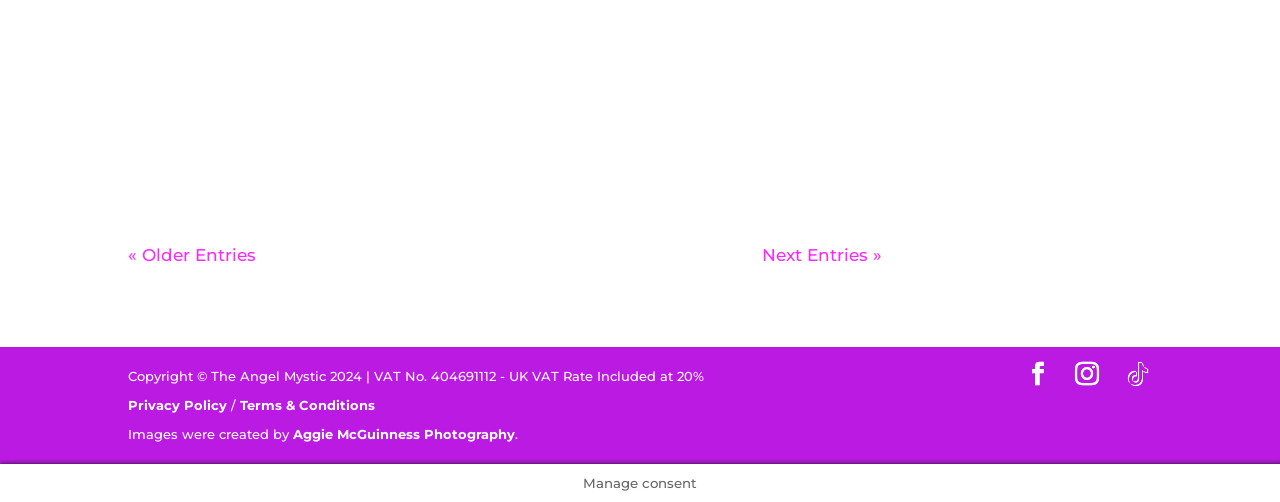Identify the bounding box for the UI element specified in this description: "Privacy Policy". The coordinates must be four float numbers between 0 and 1, formatted as [left, top, right, bottom].

[0.1, 0.79, 0.177, 0.822]